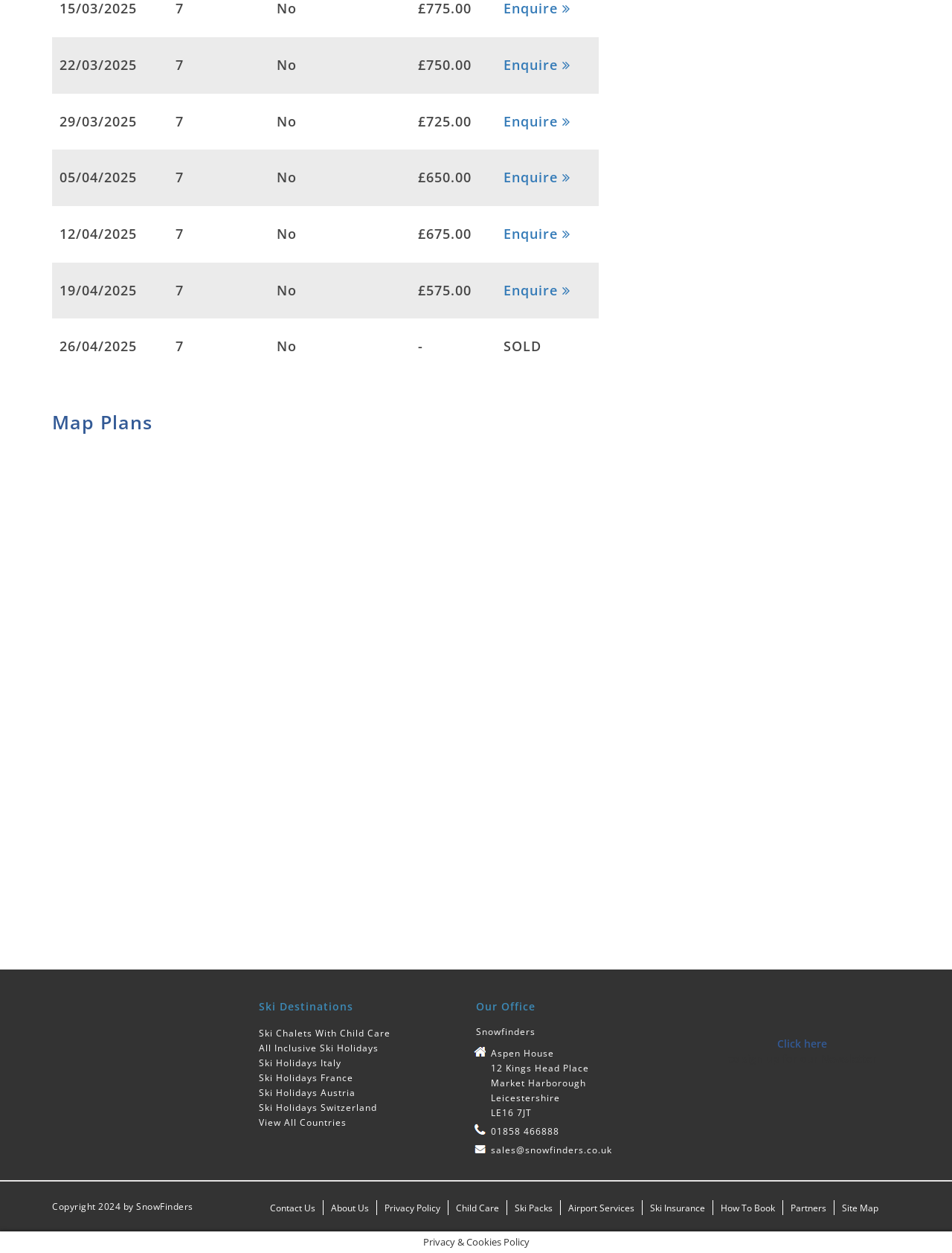Using the provided element description: "Ski Holidays Austria", identify the bounding box coordinates. The coordinates should be four floats between 0 and 1 in the order [left, top, right, bottom].

[0.271, 0.867, 0.373, 0.877]